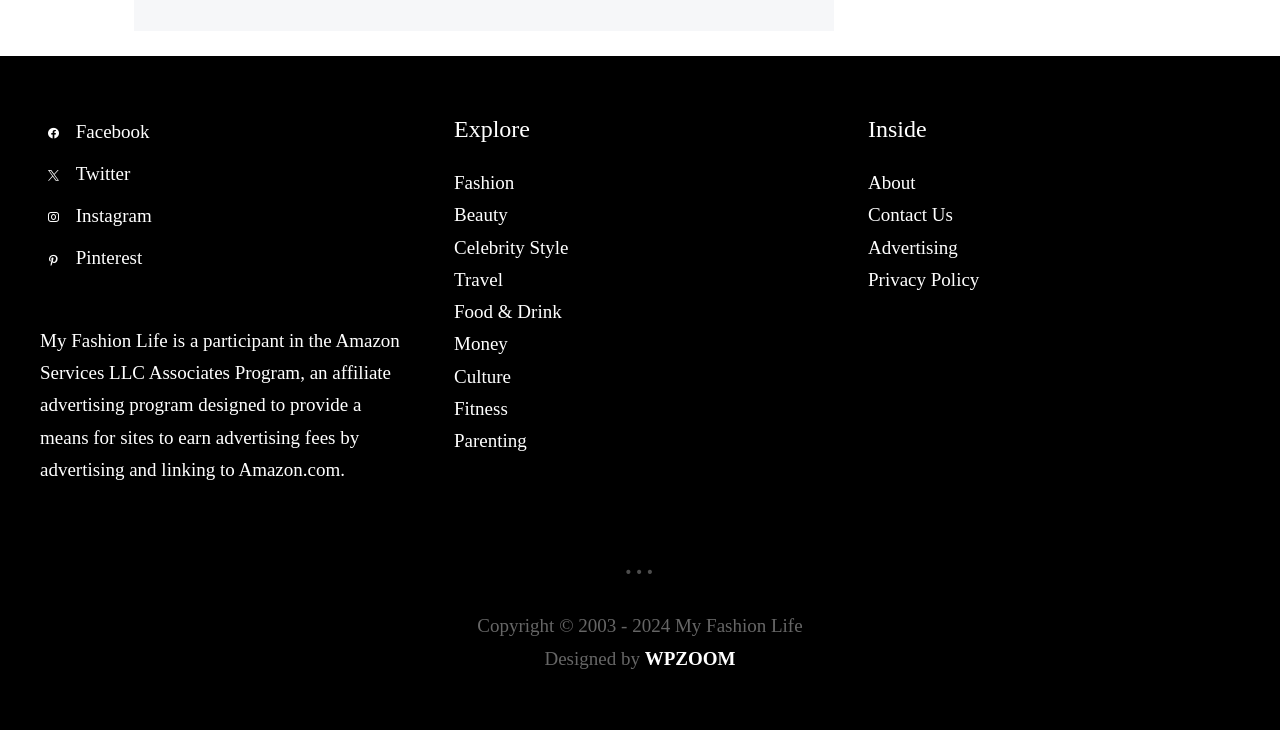Please locate the bounding box coordinates of the region I need to click to follow this instruction: "Read About".

[0.678, 0.236, 0.715, 0.264]